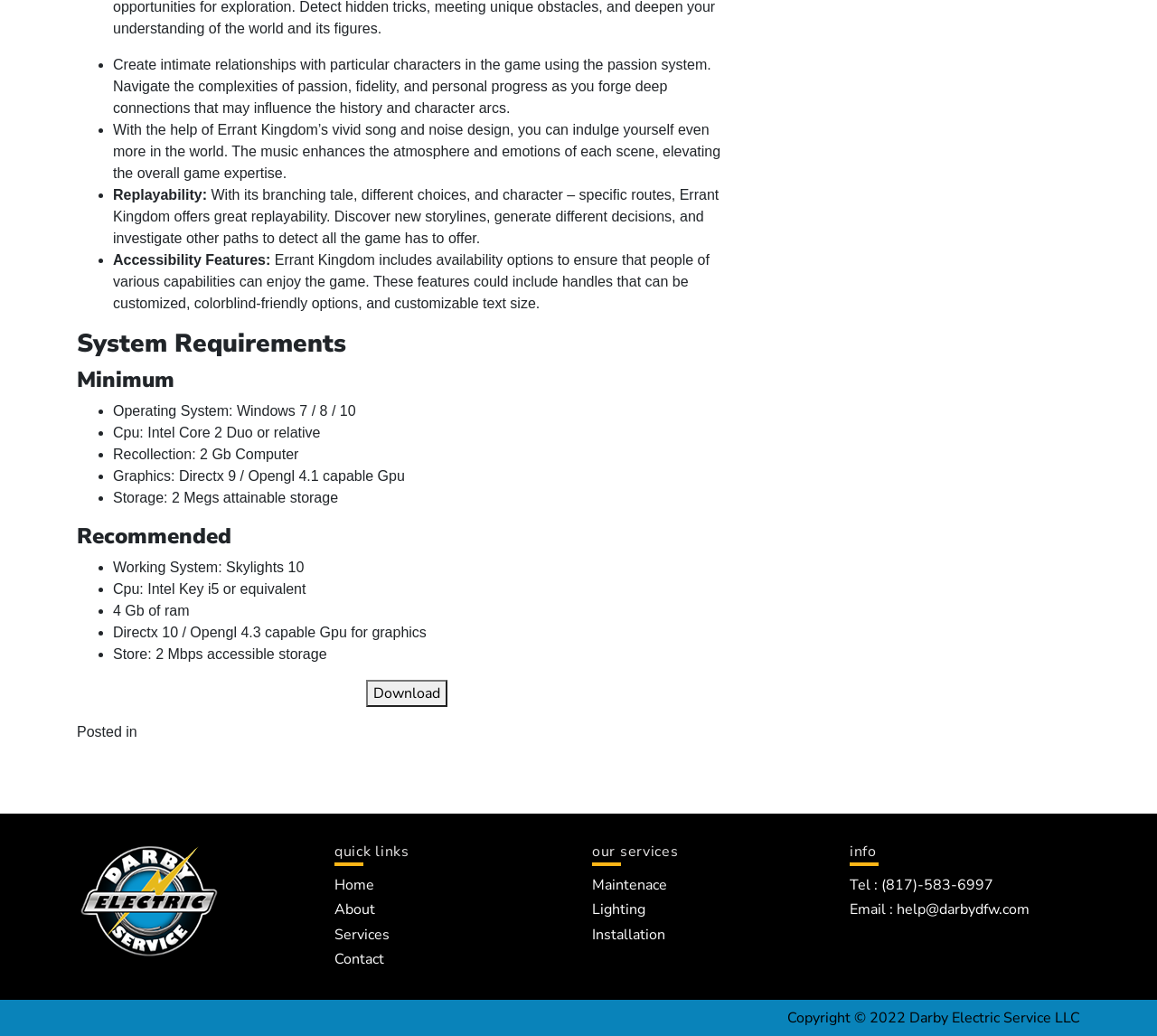Can you find the bounding box coordinates of the area I should click to execute the following instruction: "Search for a product"?

None